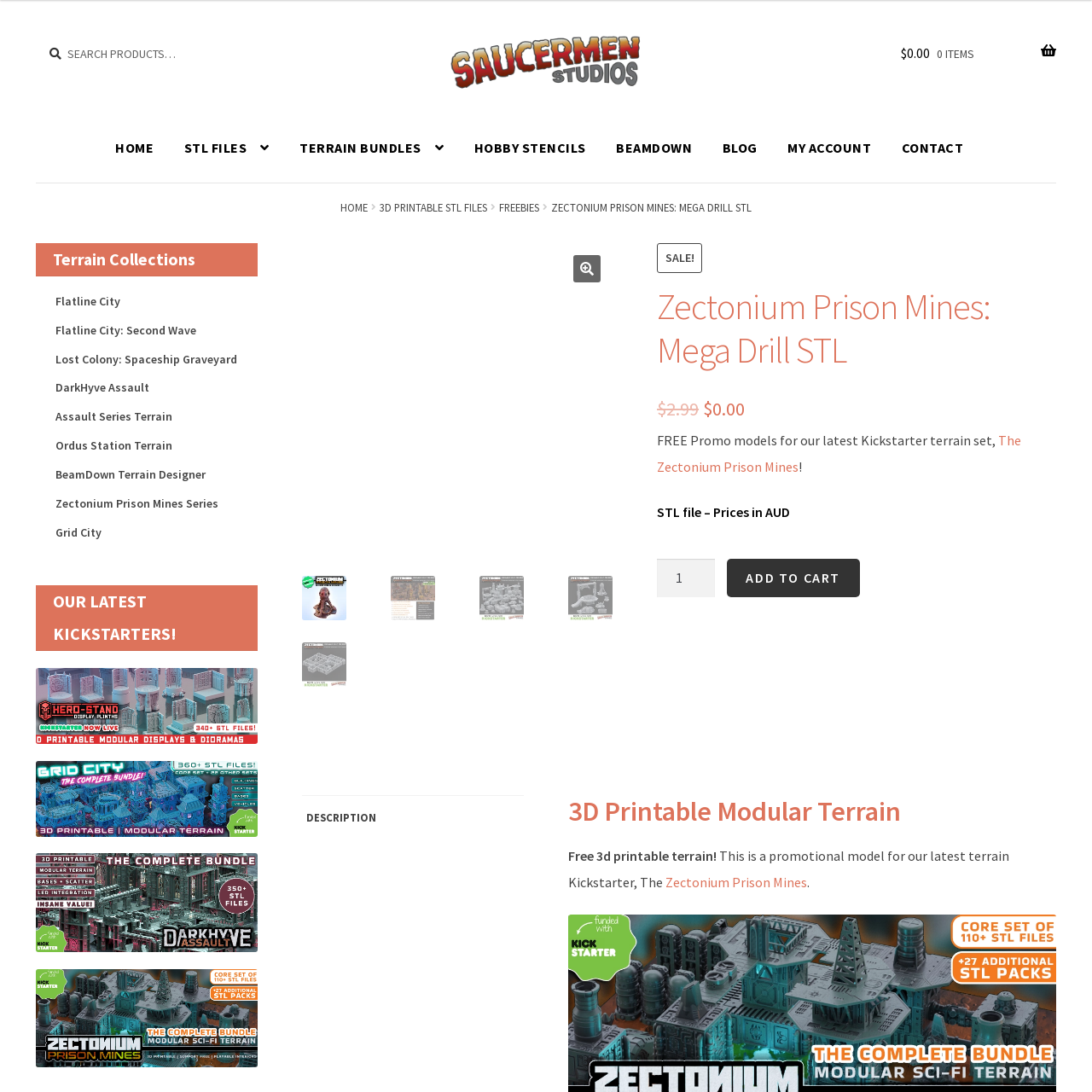Check the picture within the red bounding box and provide a brief answer using one word or phrase: What is the name of the product featured on the webpage?

Zectonium Prison Mines: Mega Drill STL